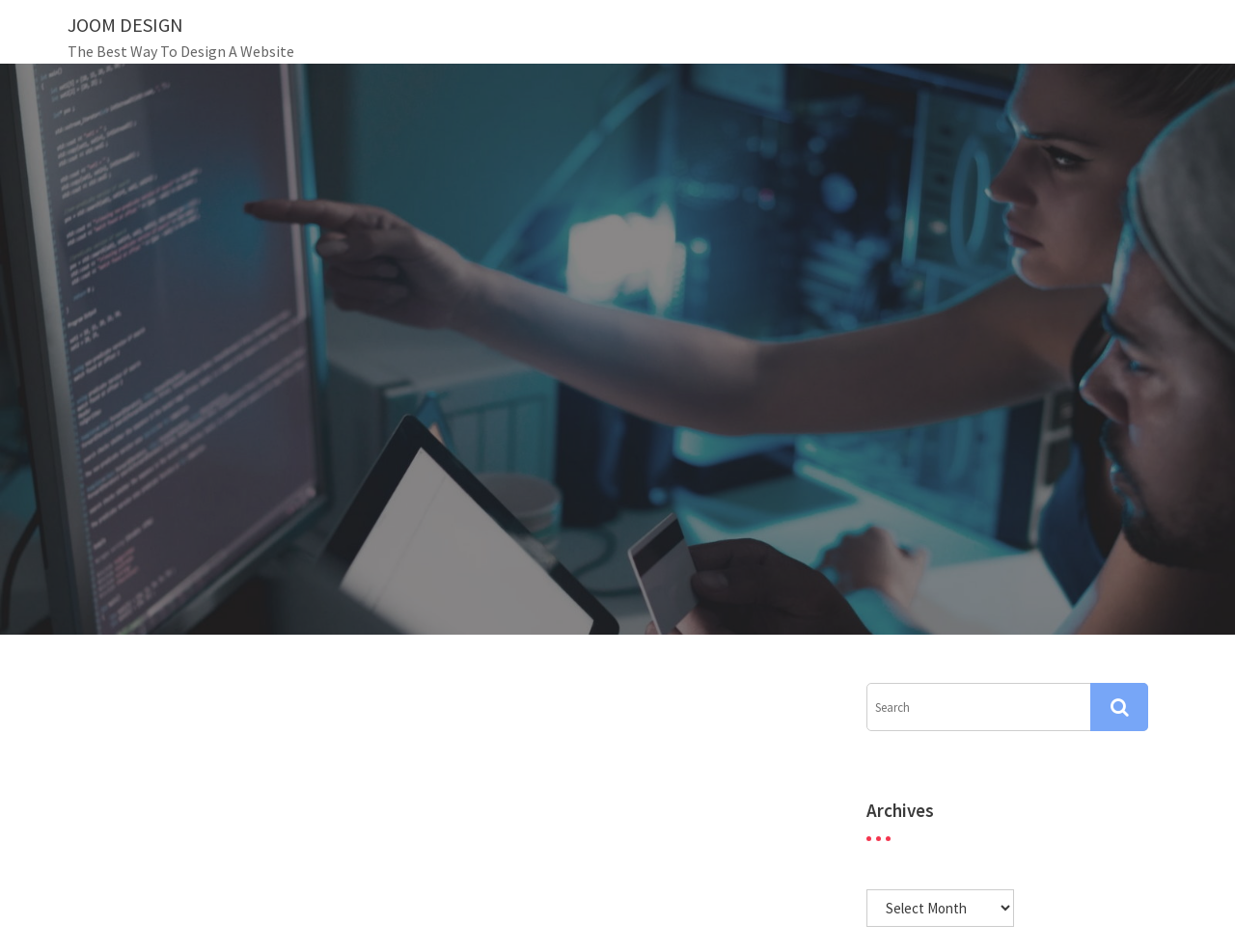What is the purpose of the search bar?
Based on the image, give a one-word or short phrase answer.

To search the website